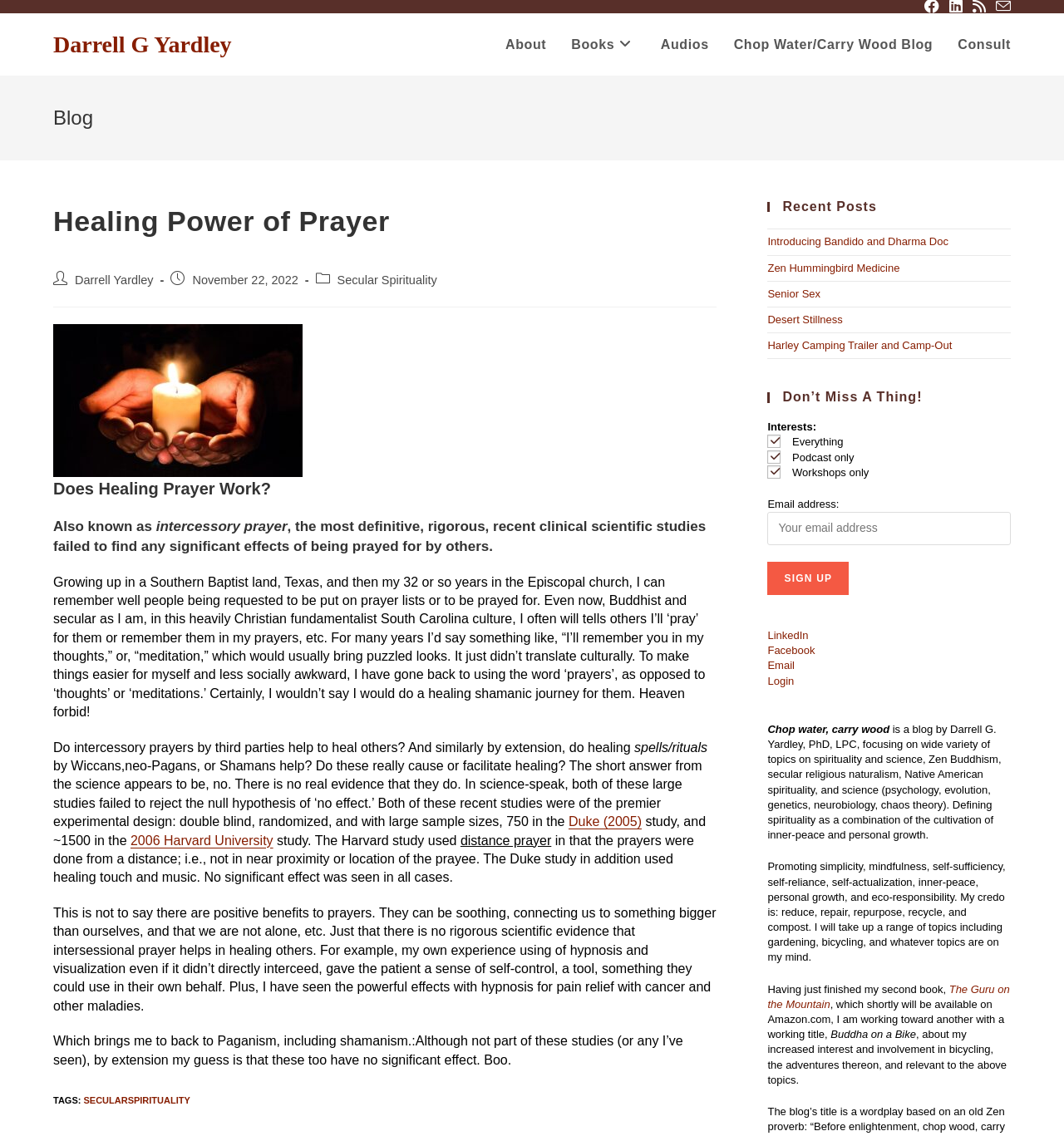Please determine the bounding box coordinates for the element with the description: "2006 Harvard University".

[0.123, 0.733, 0.257, 0.746]